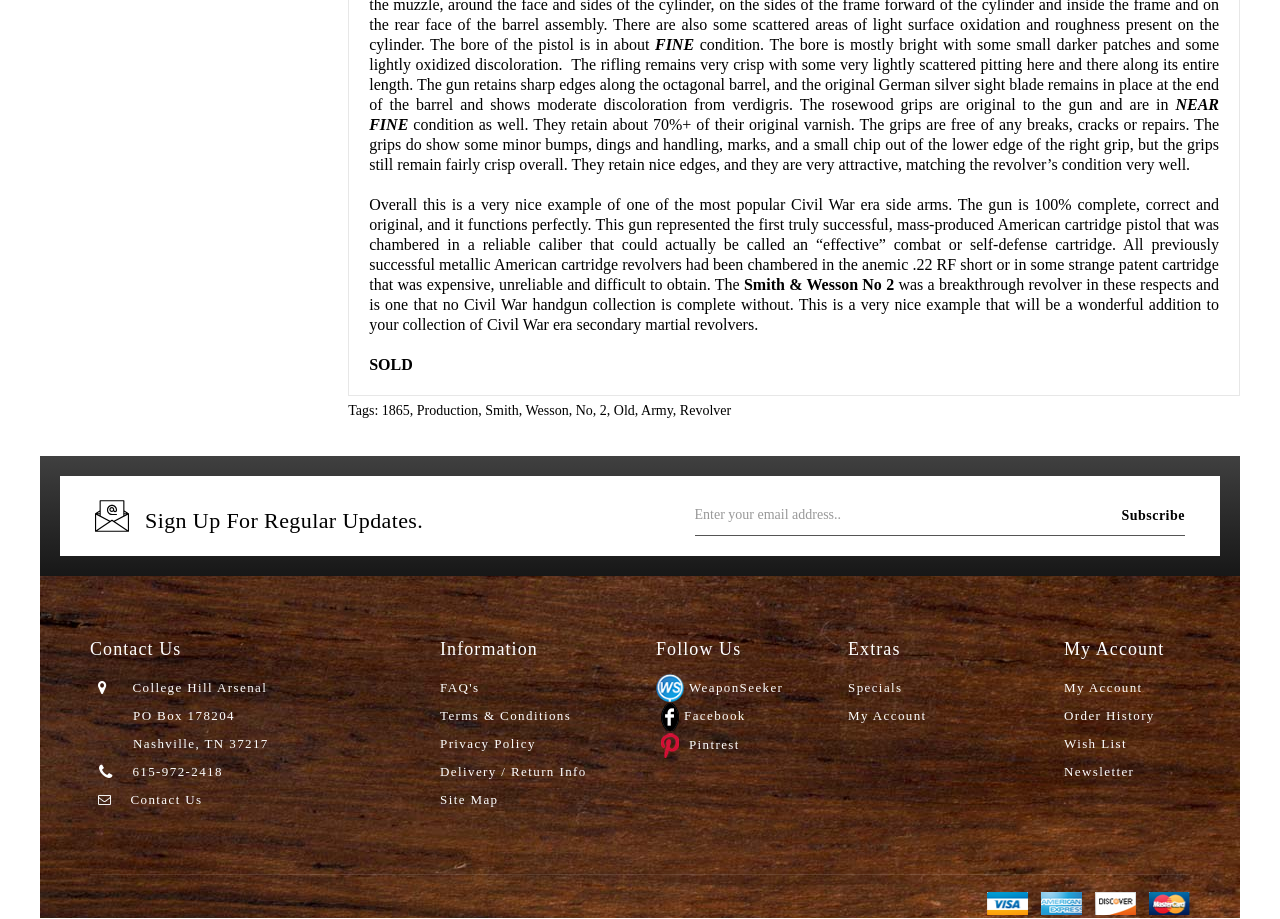Identify the bounding box for the UI element that is described as follows: "Privacy Policy".

[0.344, 0.8, 0.419, 0.817]